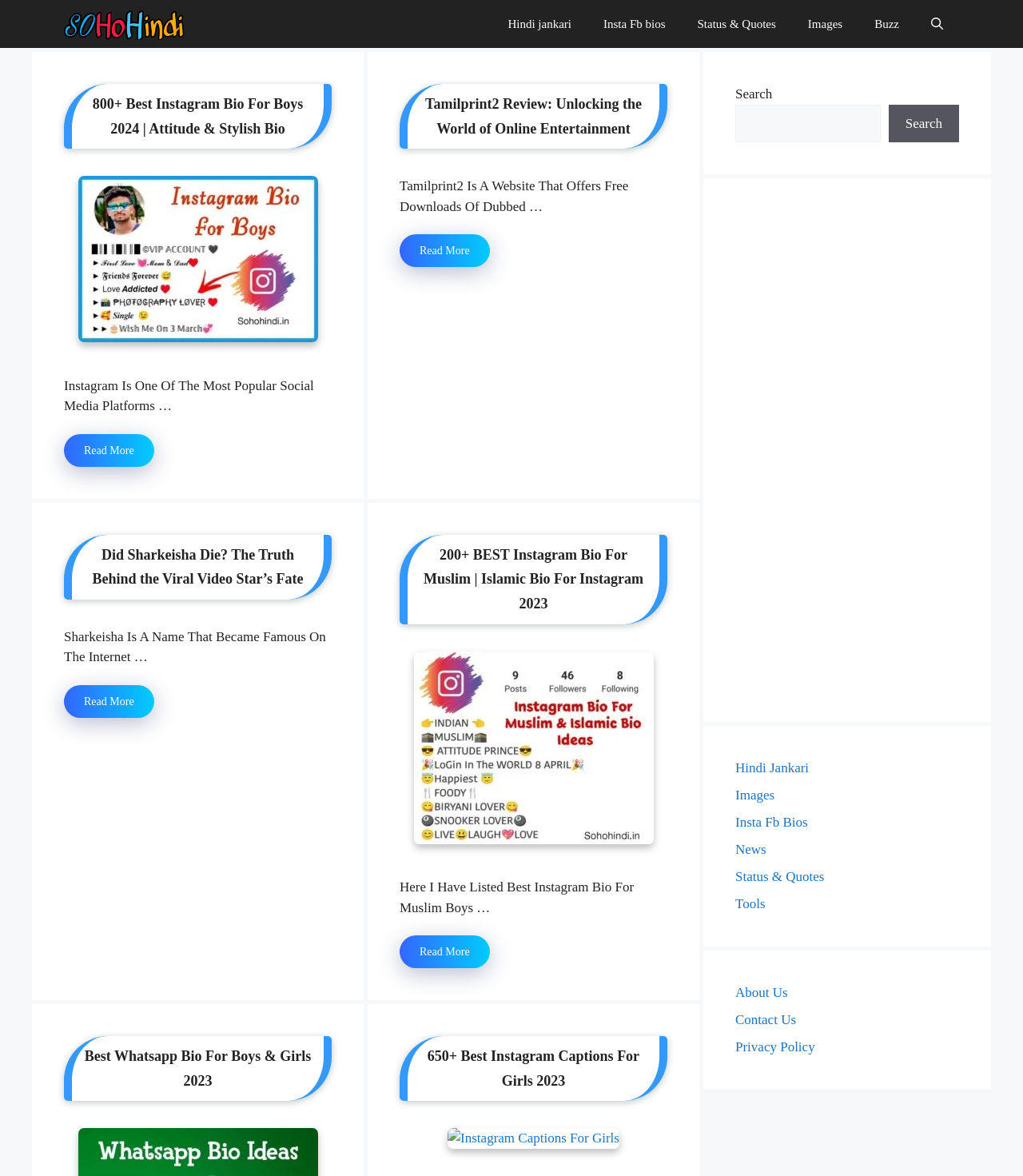What is the main topic of the first article?
Please analyze the image and answer the question with as much detail as possible.

The first article has a heading '800+ Best Instagram Bio For Boys 2024 | Attitude & Stylish Bio' and the content is about Instagram bio ideas for boys, so the main topic of the first article is Instagram Bio.